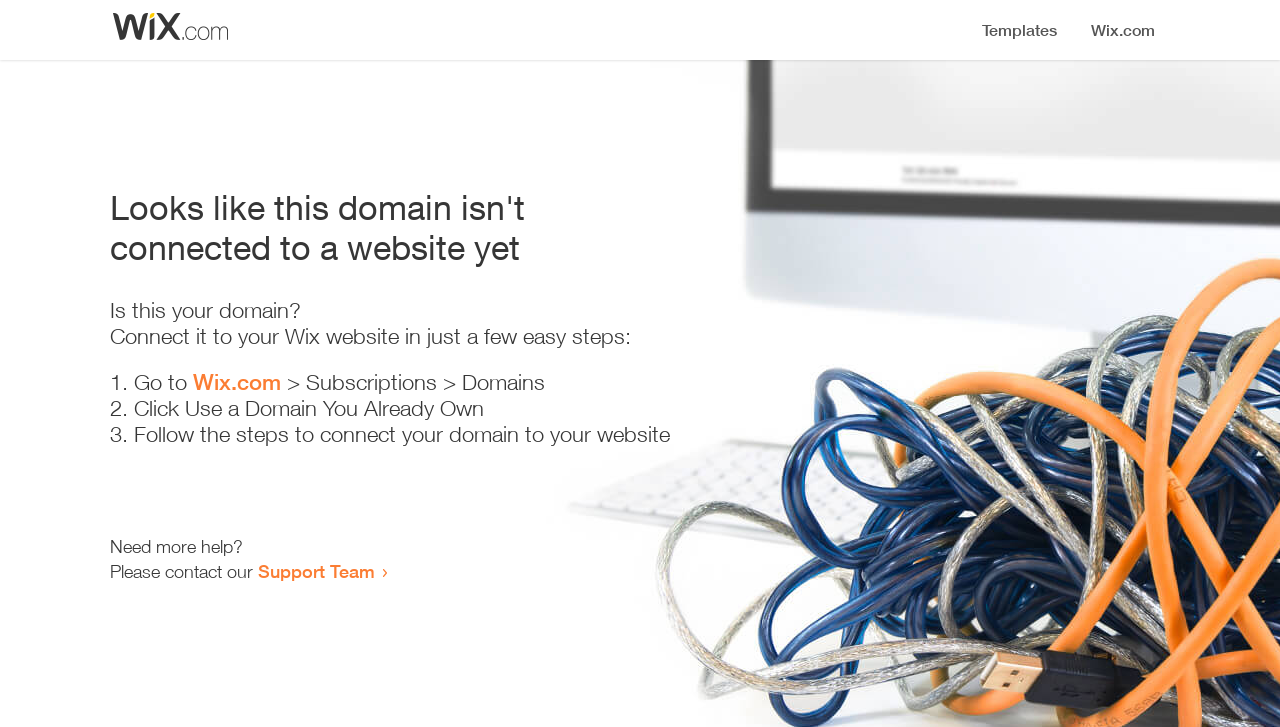Refer to the image and offer a detailed explanation in response to the question: What is the current status of the domain?

Based on the webpage content, it is clear that the domain is not connected to a website yet, as indicated by the heading 'Looks like this domain isn't connected to a website yet'.